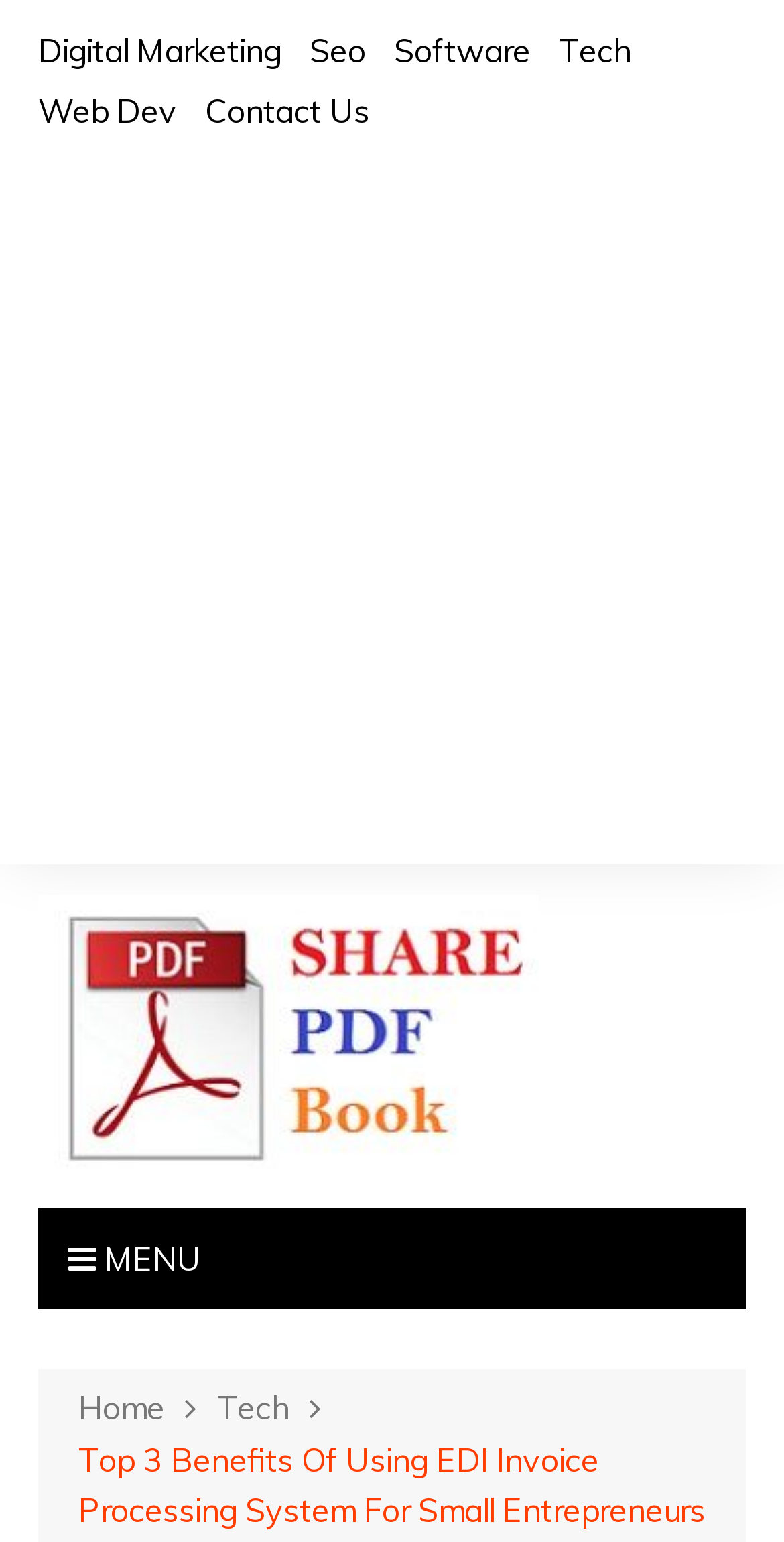Could you determine the bounding box coordinates of the clickable element to complete the instruction: "Search"? Provide the coordinates as four float numbers between 0 and 1, i.e., [left, top, right, bottom].

None